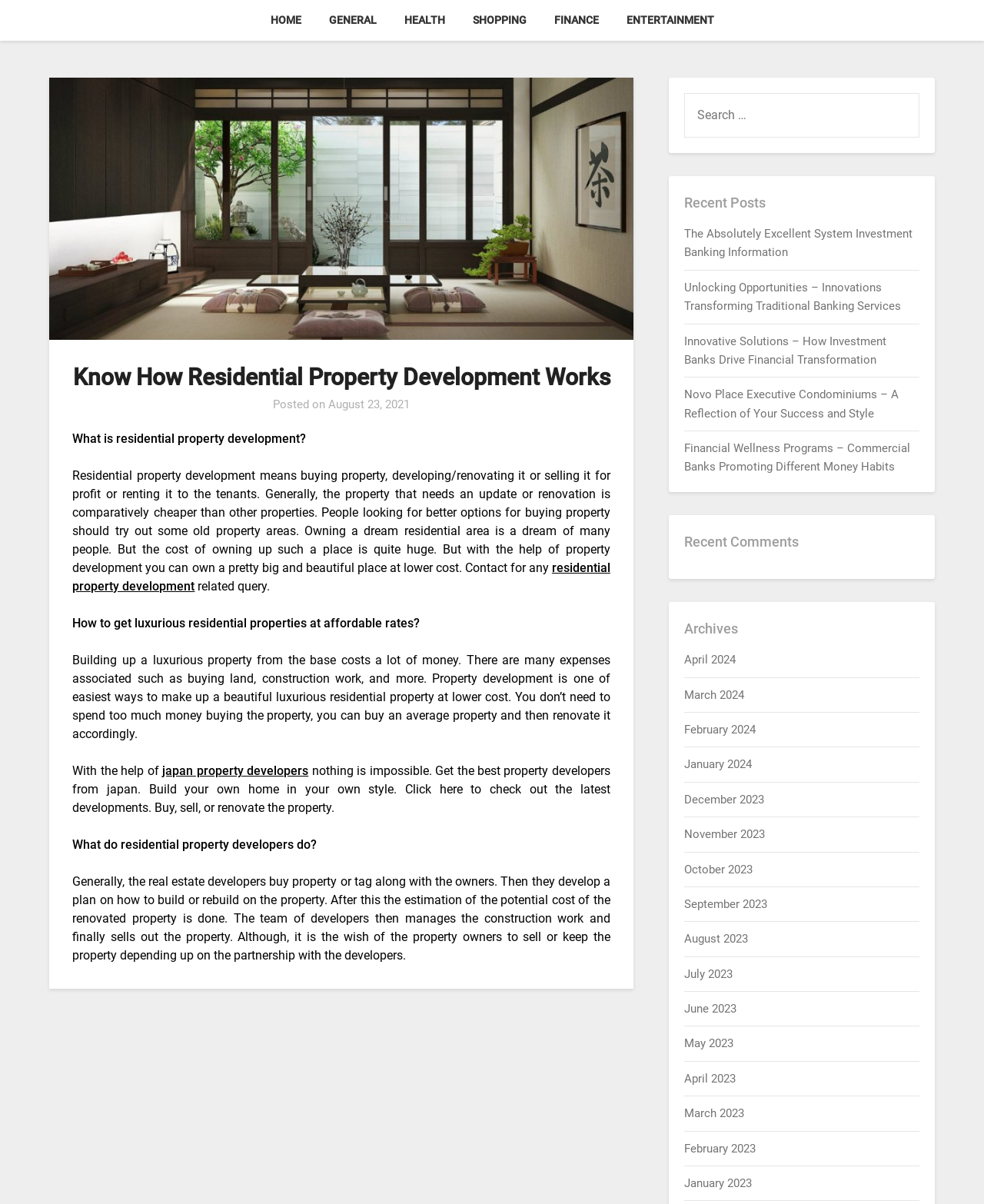How can you get luxurious residential properties at affordable rates?
Look at the image and answer with only one word or phrase.

Through property development